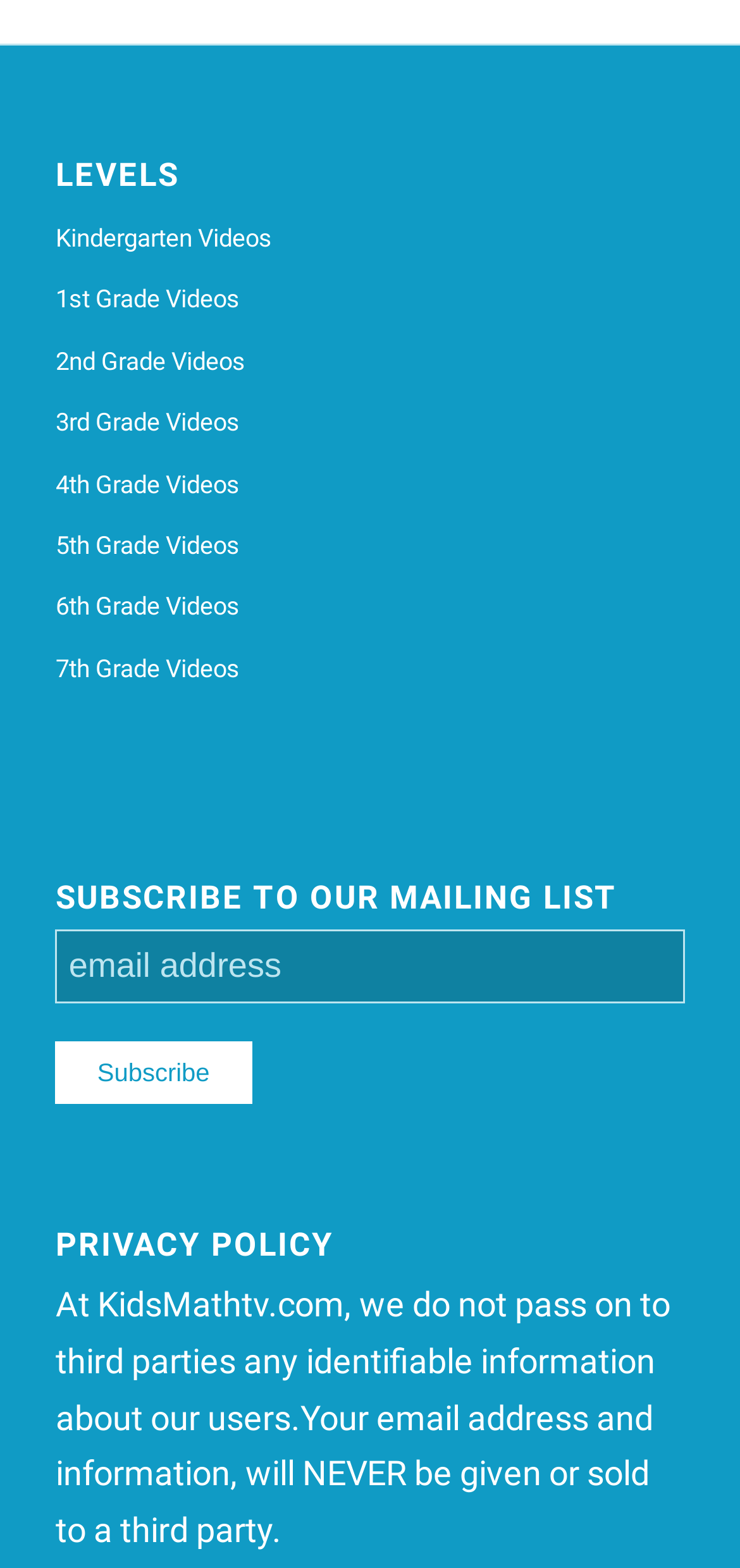Specify the bounding box coordinates for the region that must be clicked to perform the given instruction: "View 1st Grade Videos".

[0.075, 0.172, 0.925, 0.211]